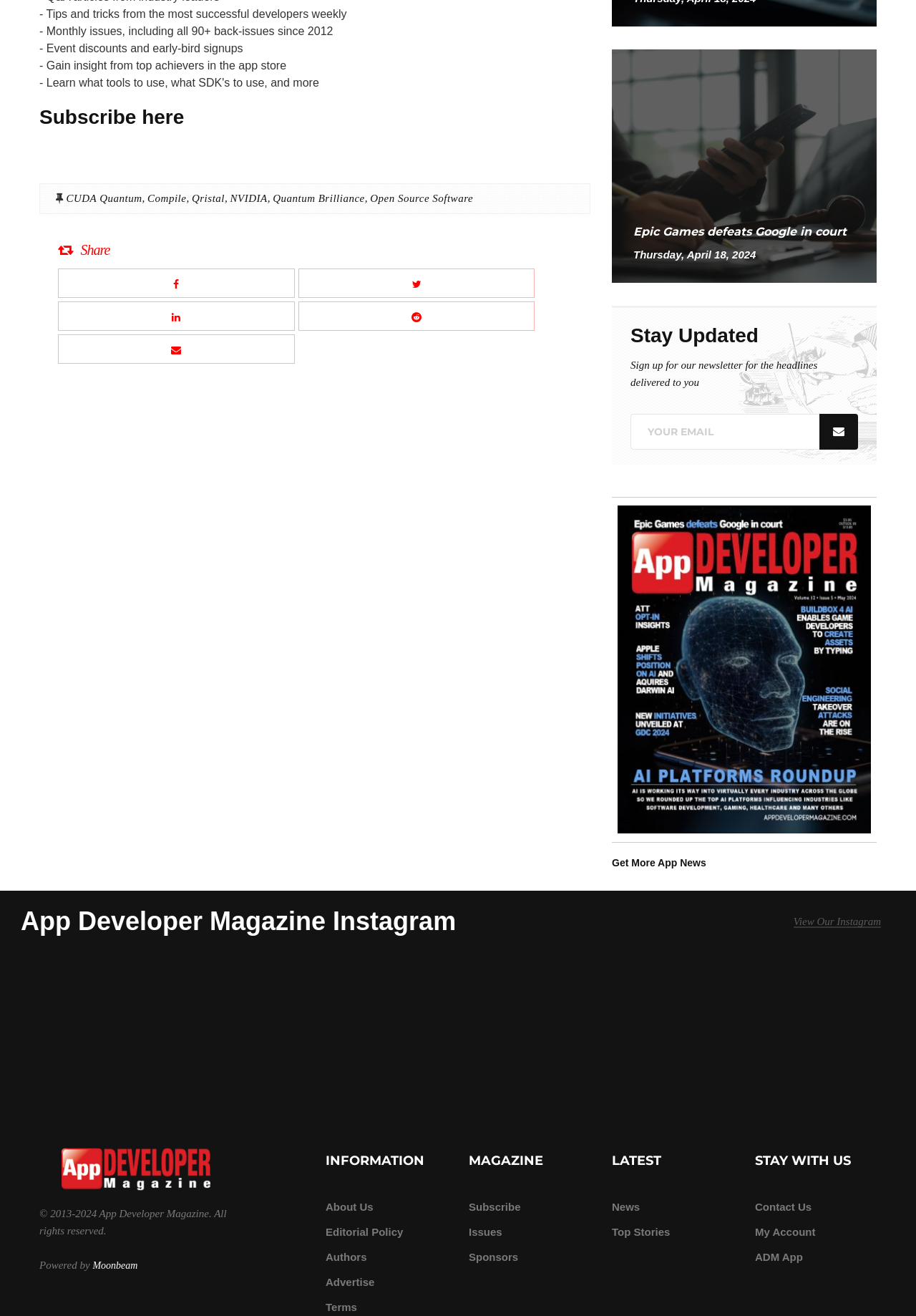Extract the bounding box coordinates for the described element: "view our instagram". The coordinates should be represented as four float numbers between 0 and 1: [left, top, right, bottom].

[0.866, 0.696, 0.962, 0.705]